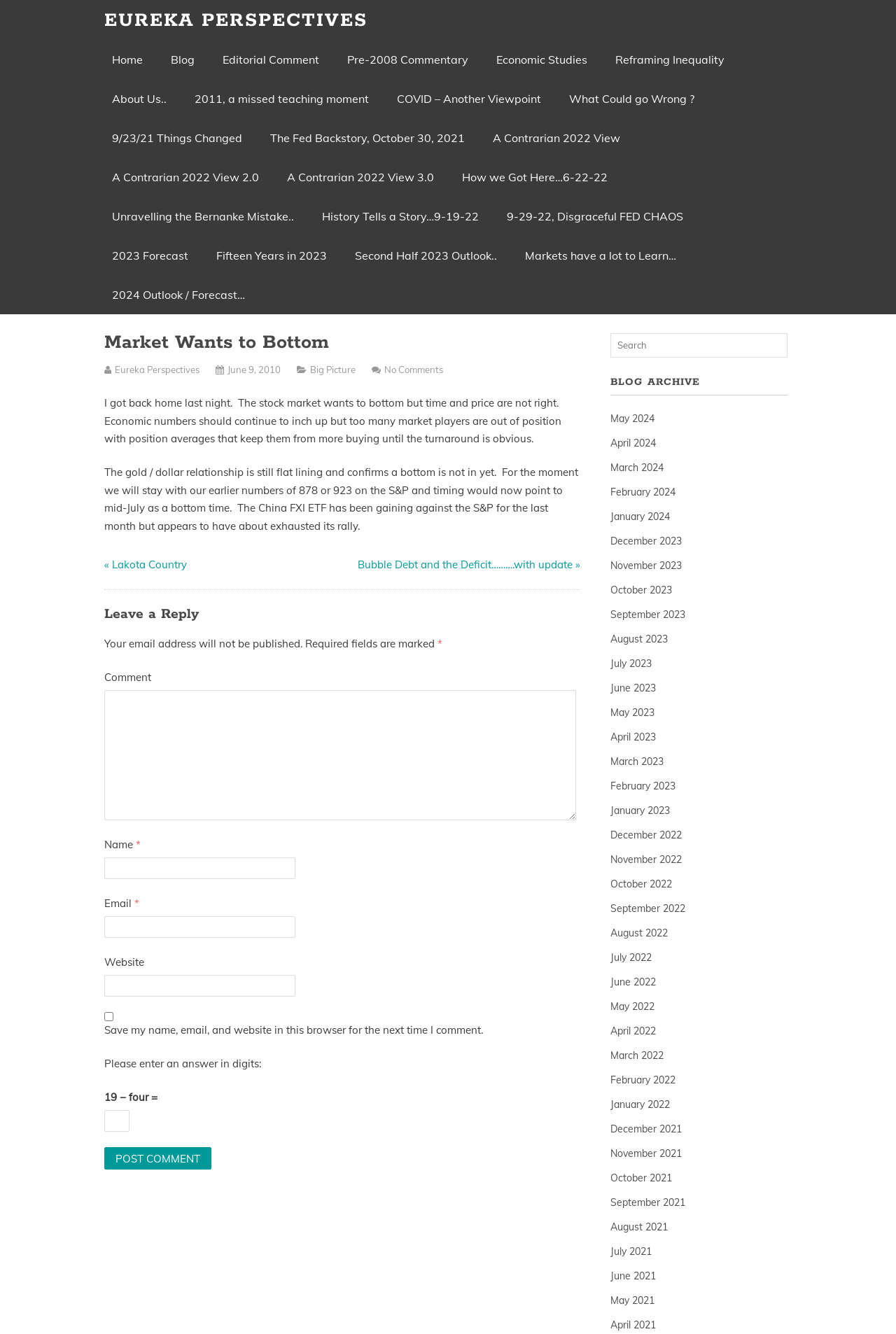What is the topic of the article?
Based on the image, answer the question with as much detail as possible.

I determined the topic of the article by looking at the heading element with the text 'Market Wants to Bottom' which is located below the blog title.